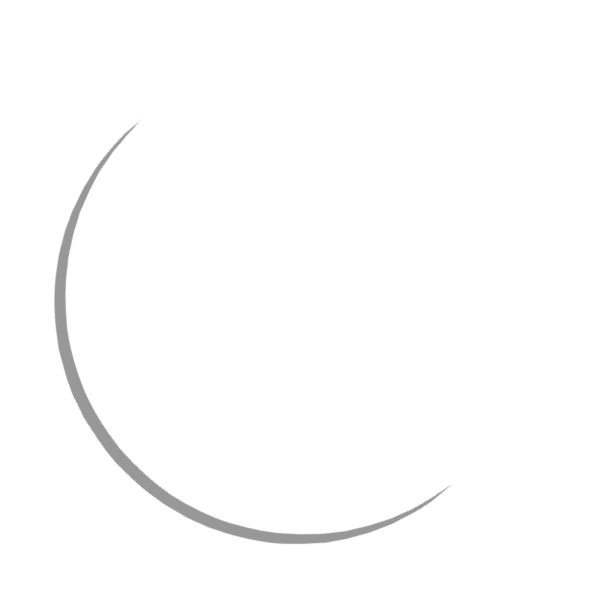Offer a detailed narrative of the scene depicted in the image.

The image showcases the "Moreno 10" Shower Head" designed in a sleek matte black finish, featuring both a fixed and a handheld option. This innovative two-valve set combines functionality with modern aesthetics, ideal for contemporary bathrooms. Note that the product is currently on sale, with a discount of 28%, bringing the price down from $838.80 to $598.80, and it offers free shipping. The image illustrates both the product's elegant design and its versatile installation options, making it a perfect choice for those looking to enhance their shower experience.